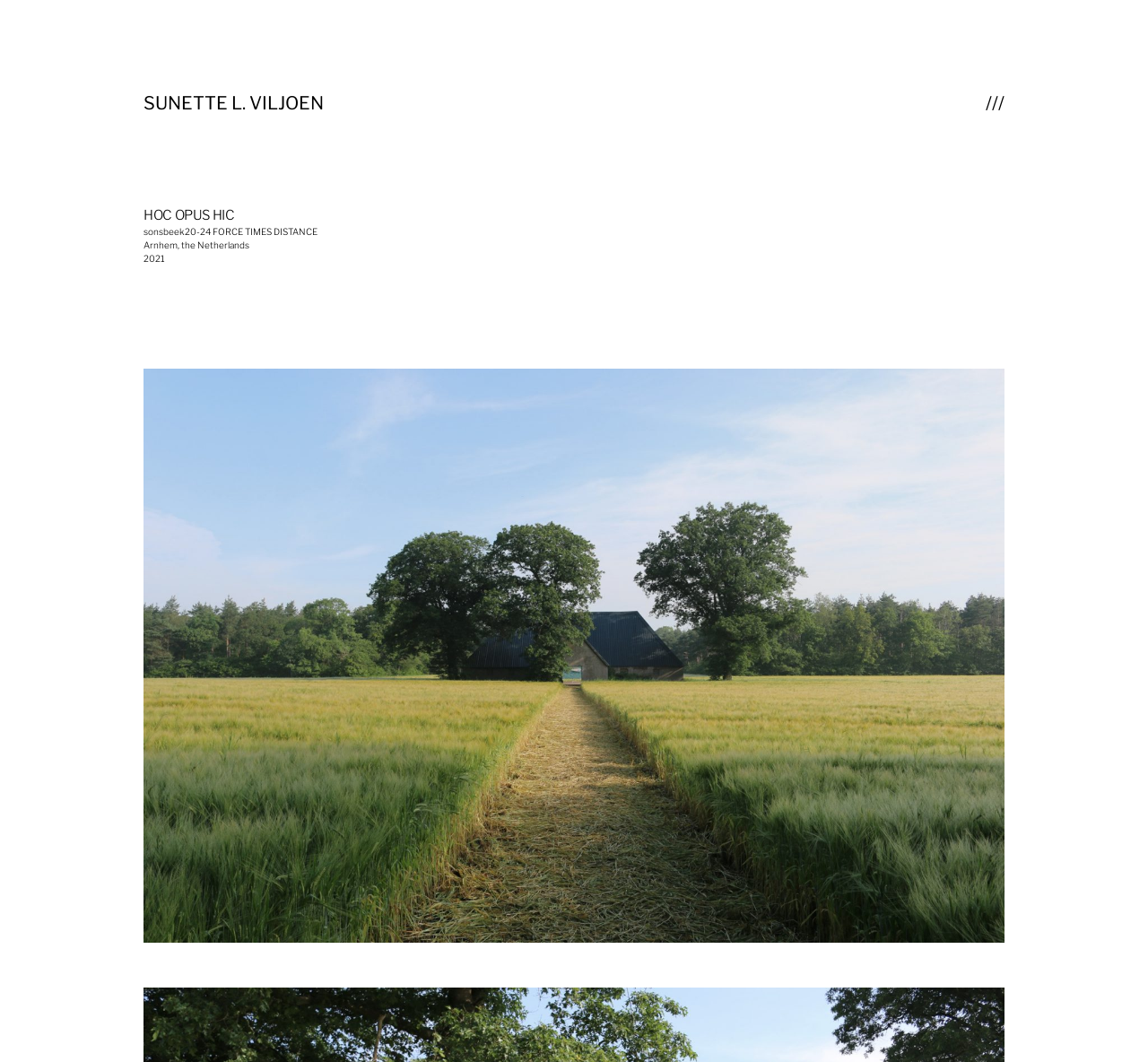Provide your answer in a single word or phrase: 
What is the location of the event?

Arnhem, the Netherlands